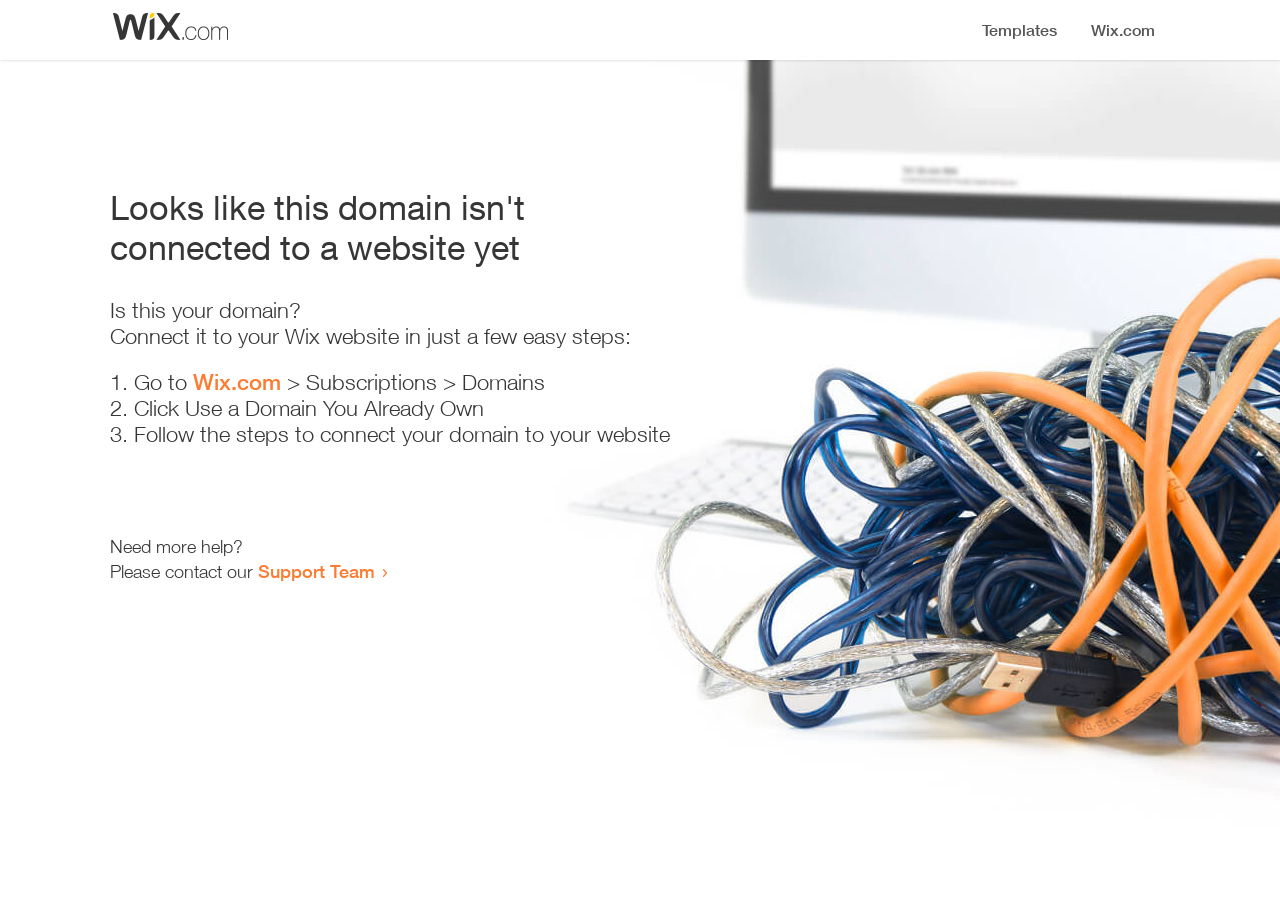How many steps are required to connect the domain?
Based on the image, answer the question with as much detail as possible.

The webpage provides a list of steps to connect the domain, and there are three list markers '1.', '2.', and '3.' indicating that three steps are required to connect the domain.